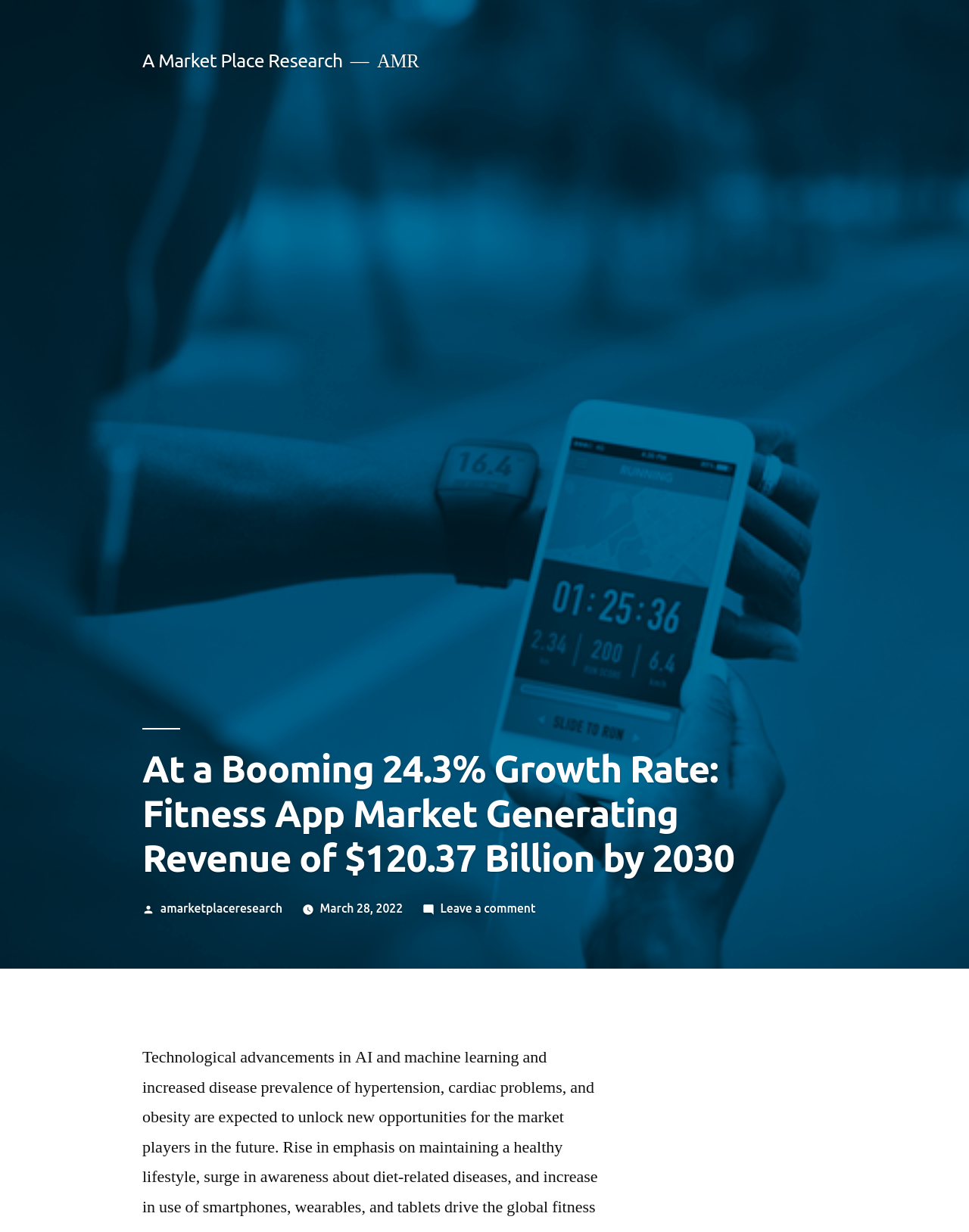Using the element description provided, determine the bounding box coordinates in the format (top-left x, top-left y, bottom-right x, bottom-right y). Ensure that all values are floating point numbers between 0 and 1. Element description: A Market Place Research

[0.147, 0.041, 0.354, 0.058]